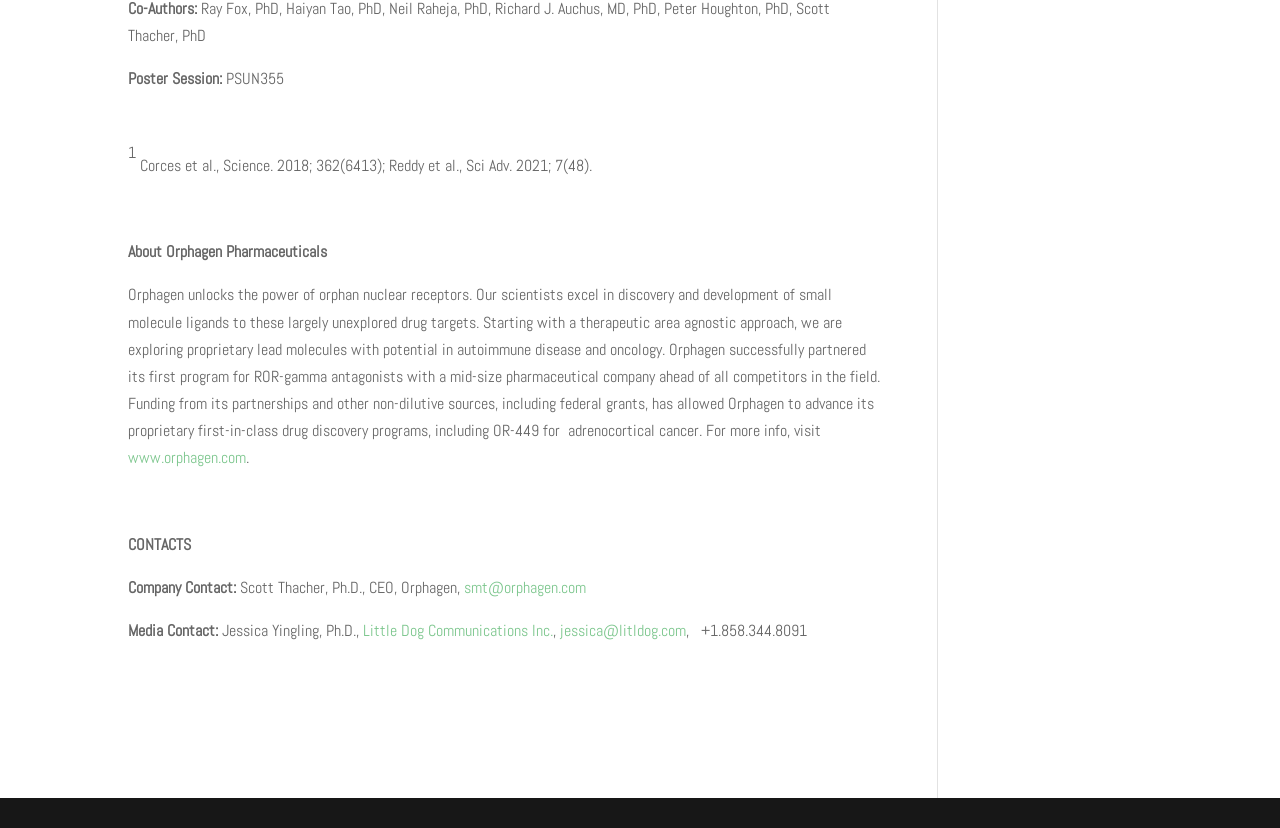With reference to the screenshot, provide a detailed response to the question below:
What is Orphagen Pharmaceuticals' focus area?

According to the webpage, Orphagen Pharmaceuticals 'unlocks the power of orphan nuclear receptors', which suggests that this is their focus area.